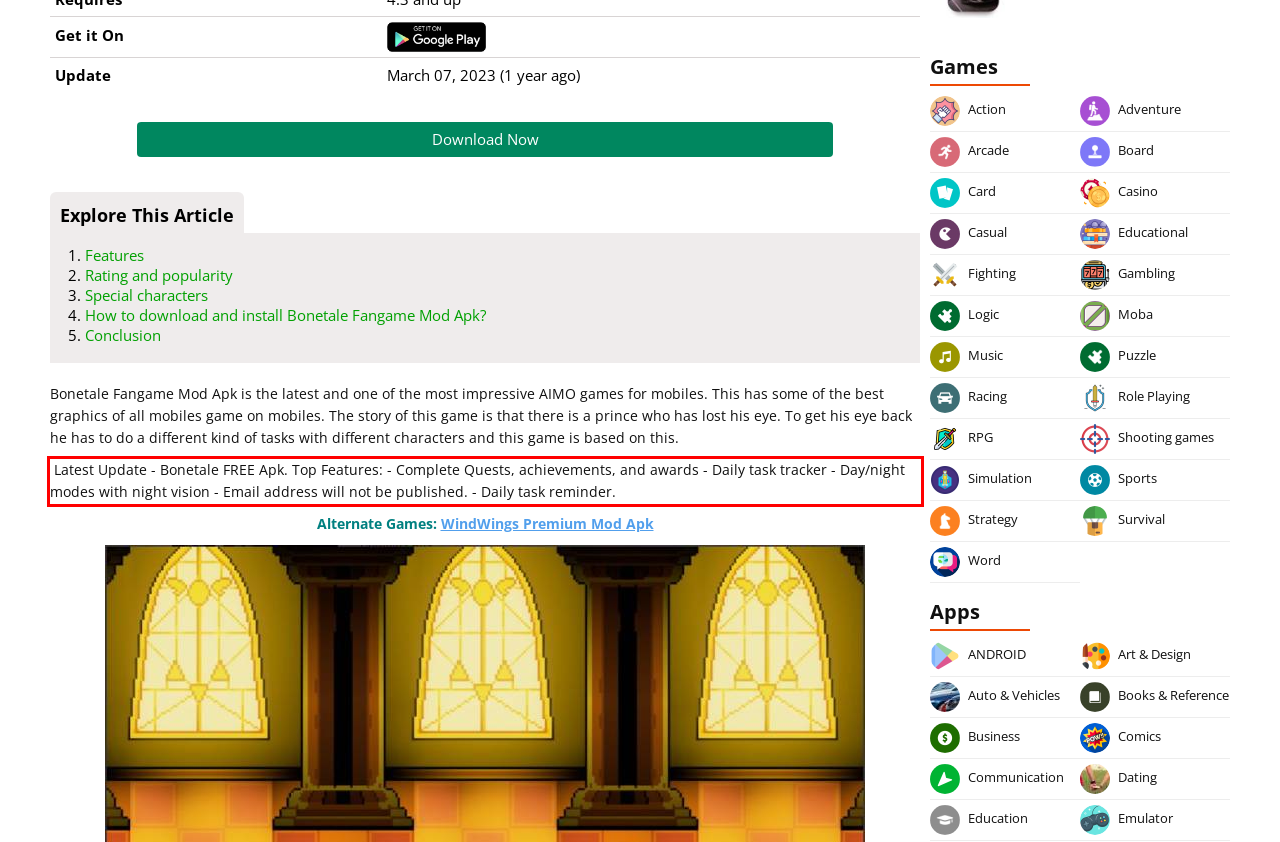Please identify the text within the red rectangular bounding box in the provided webpage screenshot.

Latest Update - Bonetale FREE Apk. Top Features: - Complete Quests, achievements, and awards - Daily task tracker - Day/night modes with night vision - Email address will not be published. - Daily task reminder.